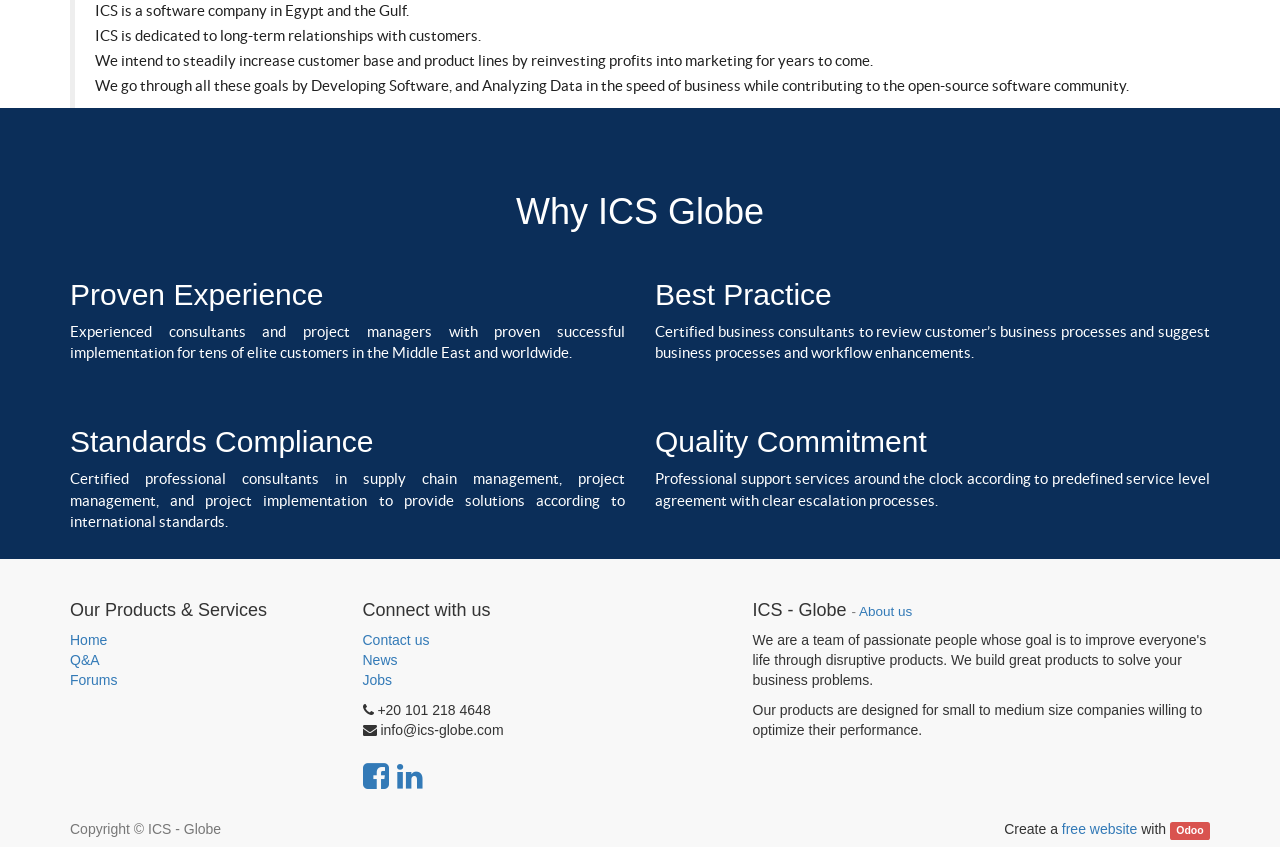Determine the bounding box coordinates of the clickable element necessary to fulfill the instruction: "Click on 'About us'". Provide the coordinates as four float numbers within the 0 to 1 range, i.e., [left, top, right, bottom].

[0.671, 0.713, 0.713, 0.73]